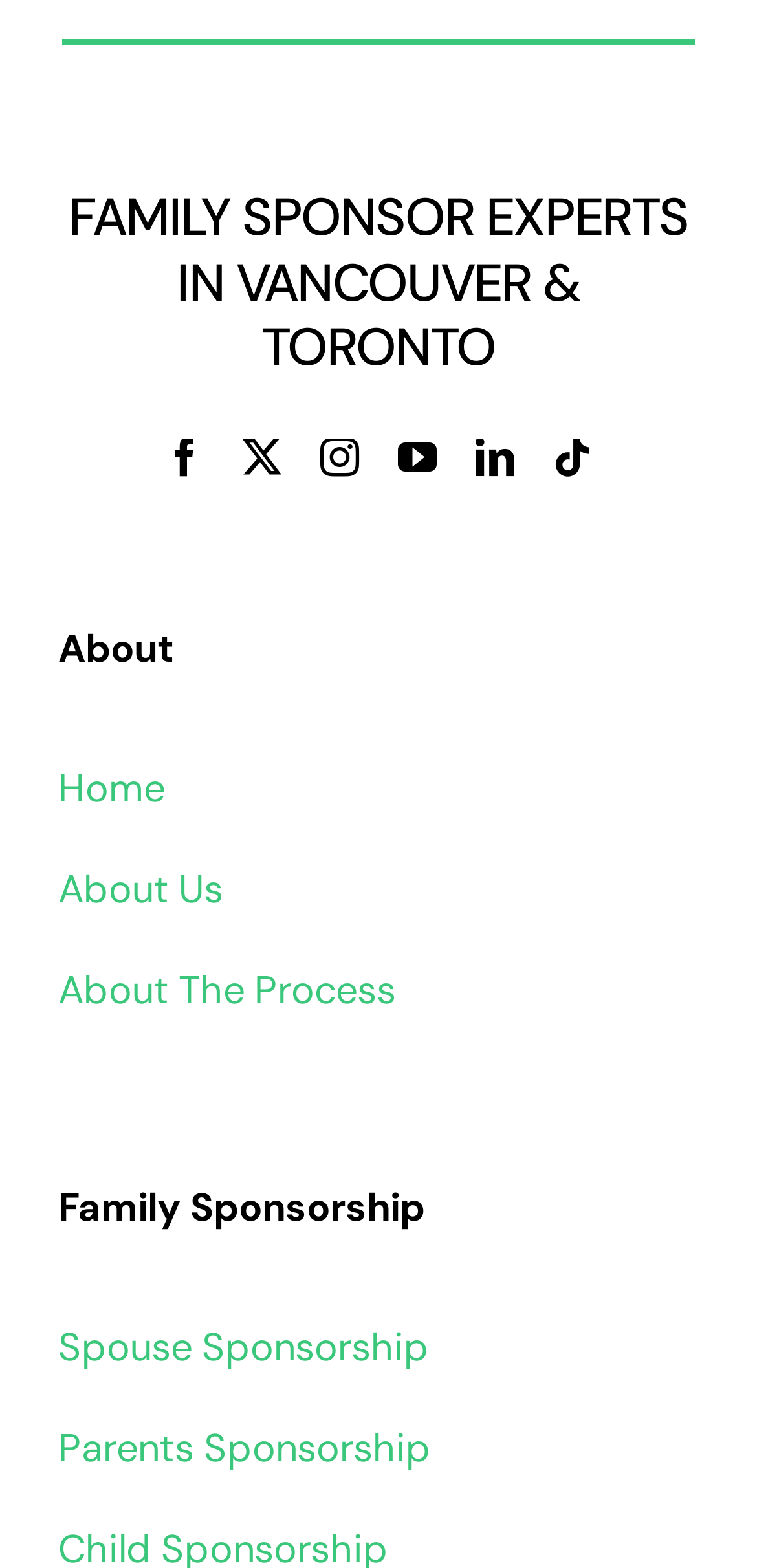Identify the bounding box coordinates of the element that should be clicked to fulfill this task: "Learn about the Spouse Sponsorship process". The coordinates should be provided as four float numbers between 0 and 1, i.e., [left, top, right, bottom].

[0.077, 0.843, 0.567, 0.875]